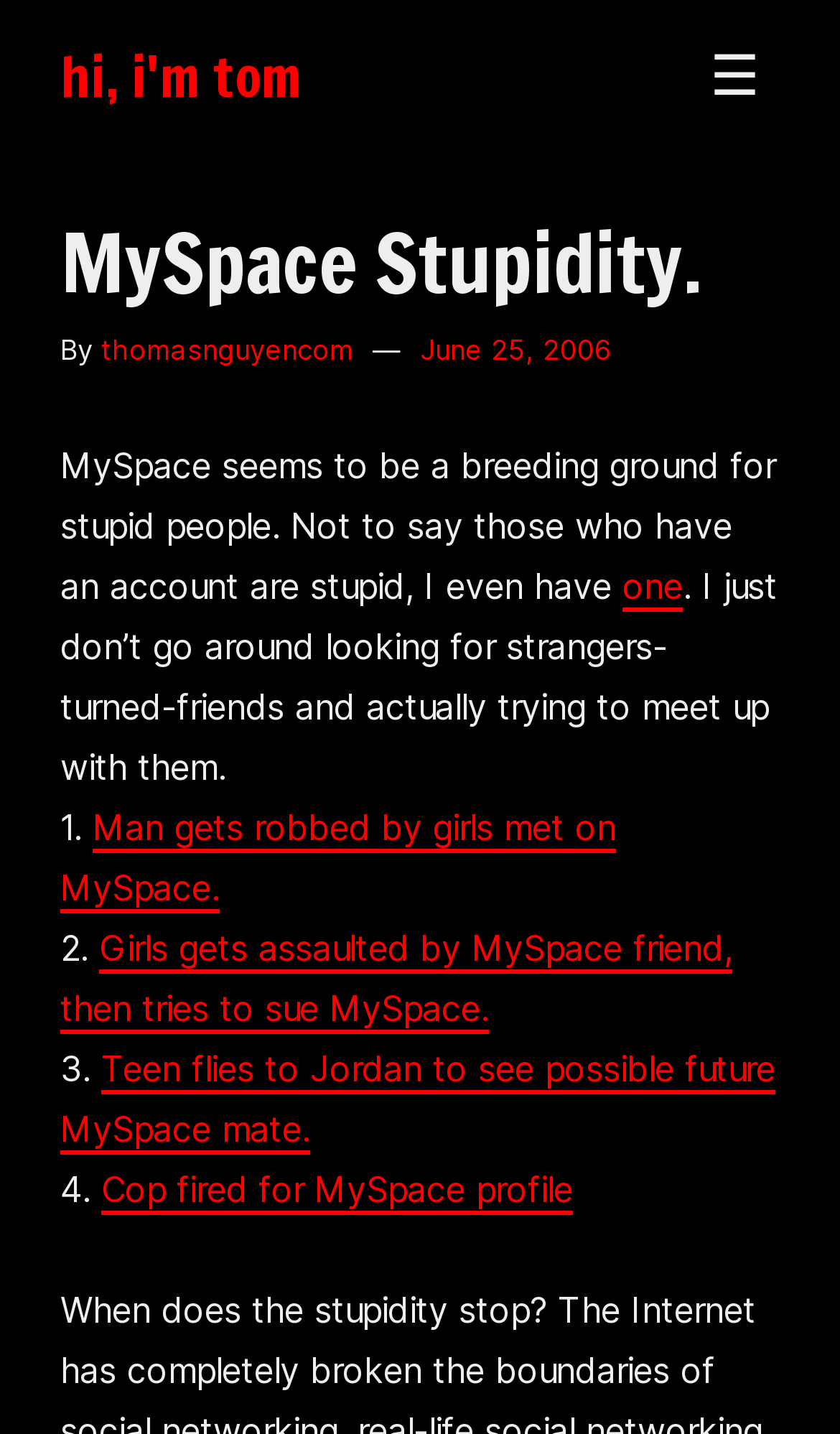What is the topic of the webpage?
Answer the question with a detailed and thorough explanation.

The webpage's title is 'MySpace Stupidity.' and the content discusses various incidents related to MySpace, such as people getting robbed or assaulted after meeting strangers on the platform, which suggests that the topic of the webpage is the stupidity or dangers associated with MySpace.